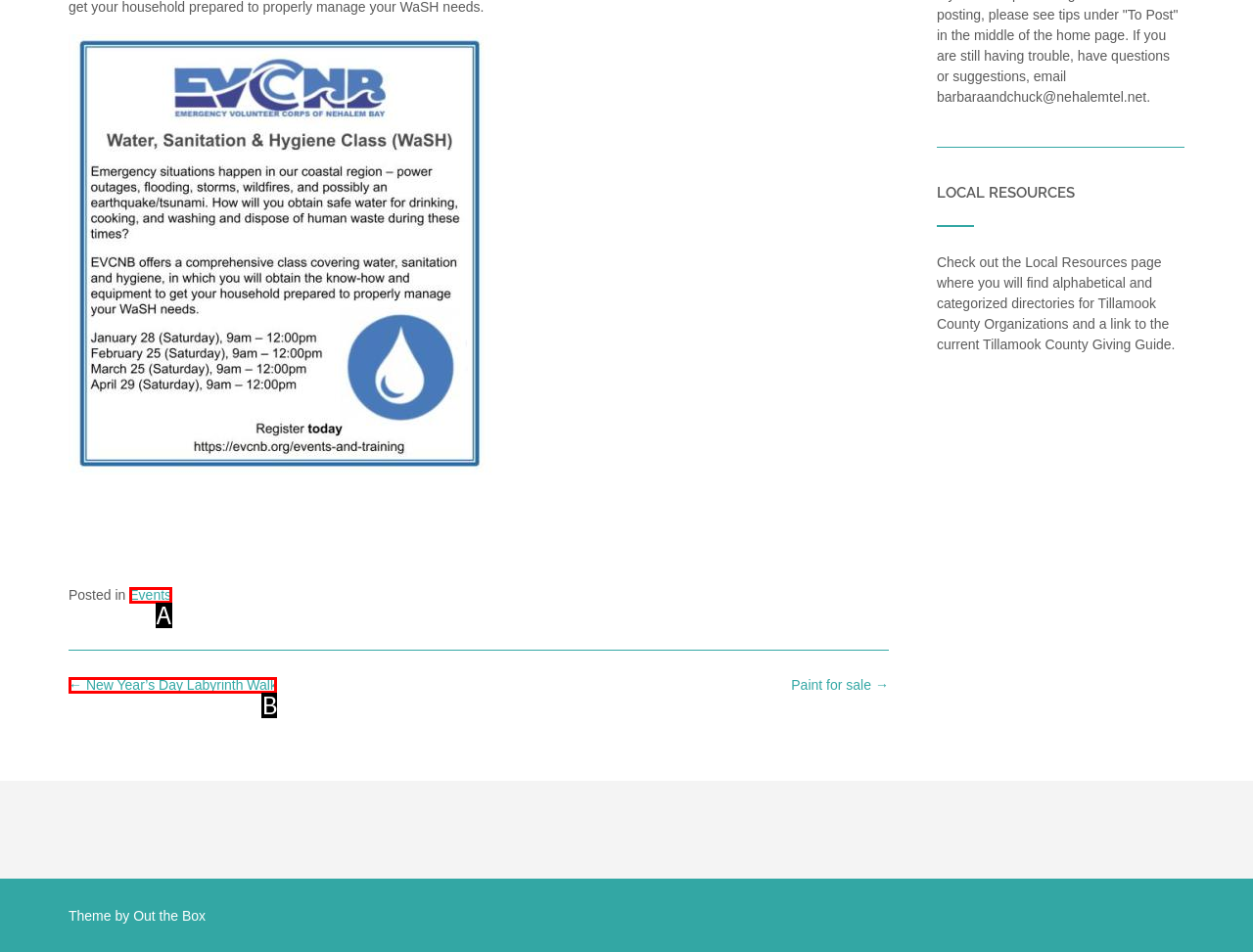Select the letter of the HTML element that best fits the description: Events
Answer with the corresponding letter from the provided choices.

A